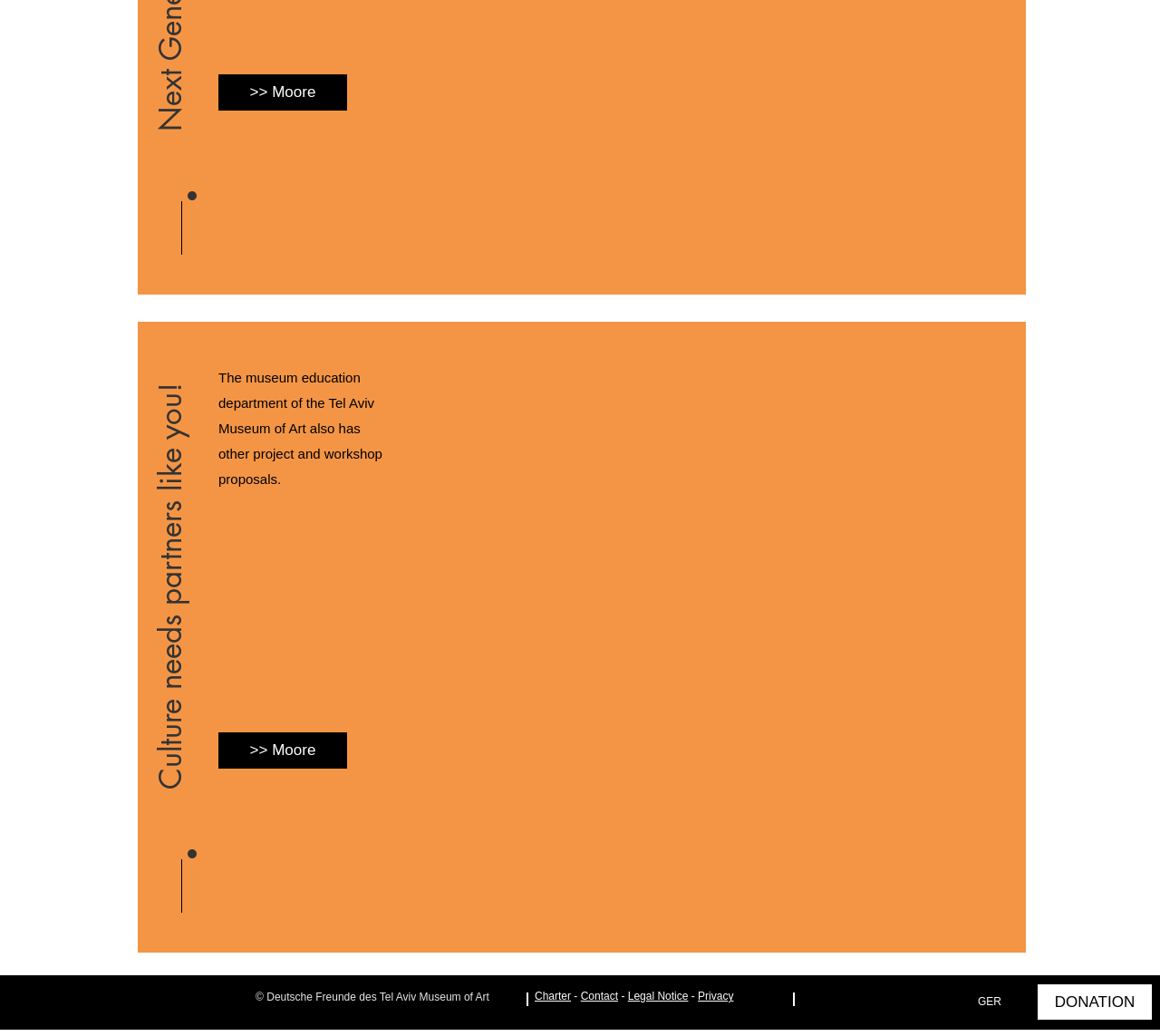Could you find the bounding box coordinates of the clickable area to complete this instruction: "Click on '>> Moore'"?

[0.188, 0.072, 0.299, 0.107]